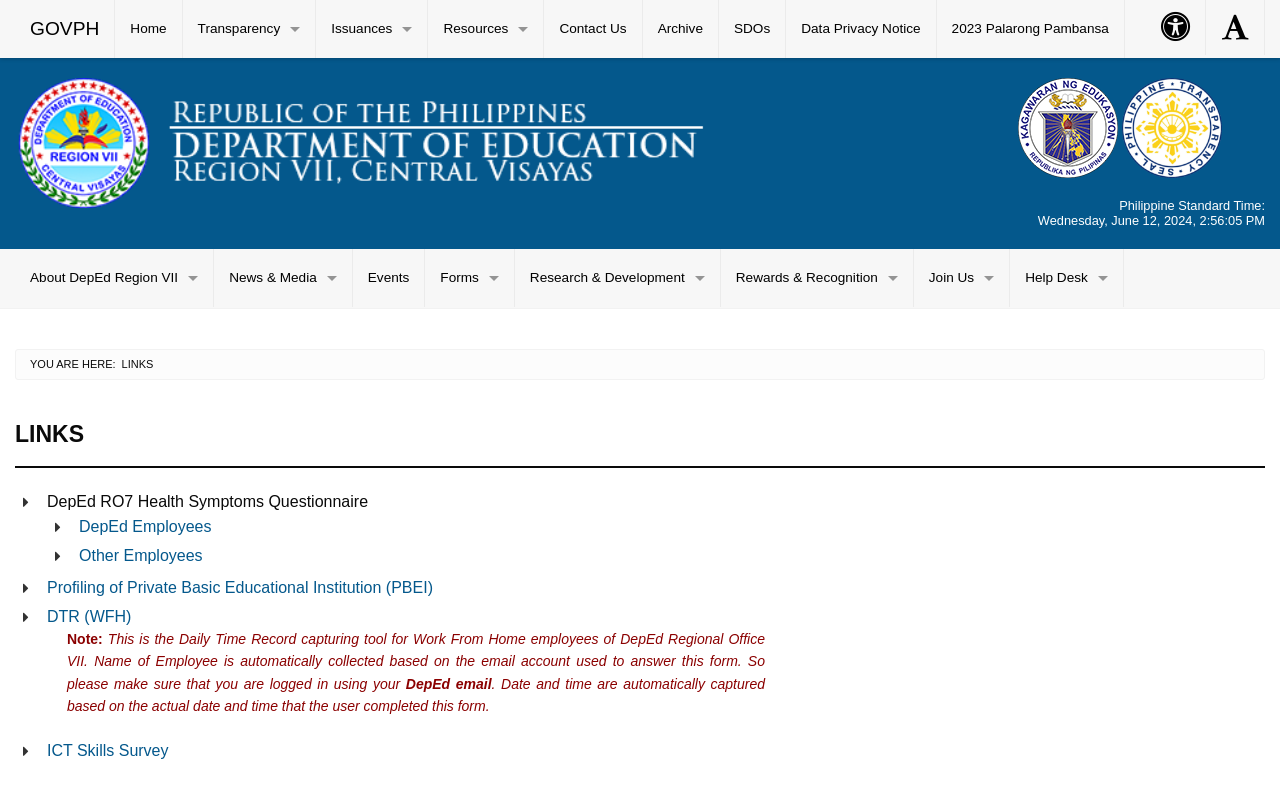Predict the bounding box of the UI element that fits this description: "Accessibility Button".

[0.942, 0.0, 0.988, 0.07]